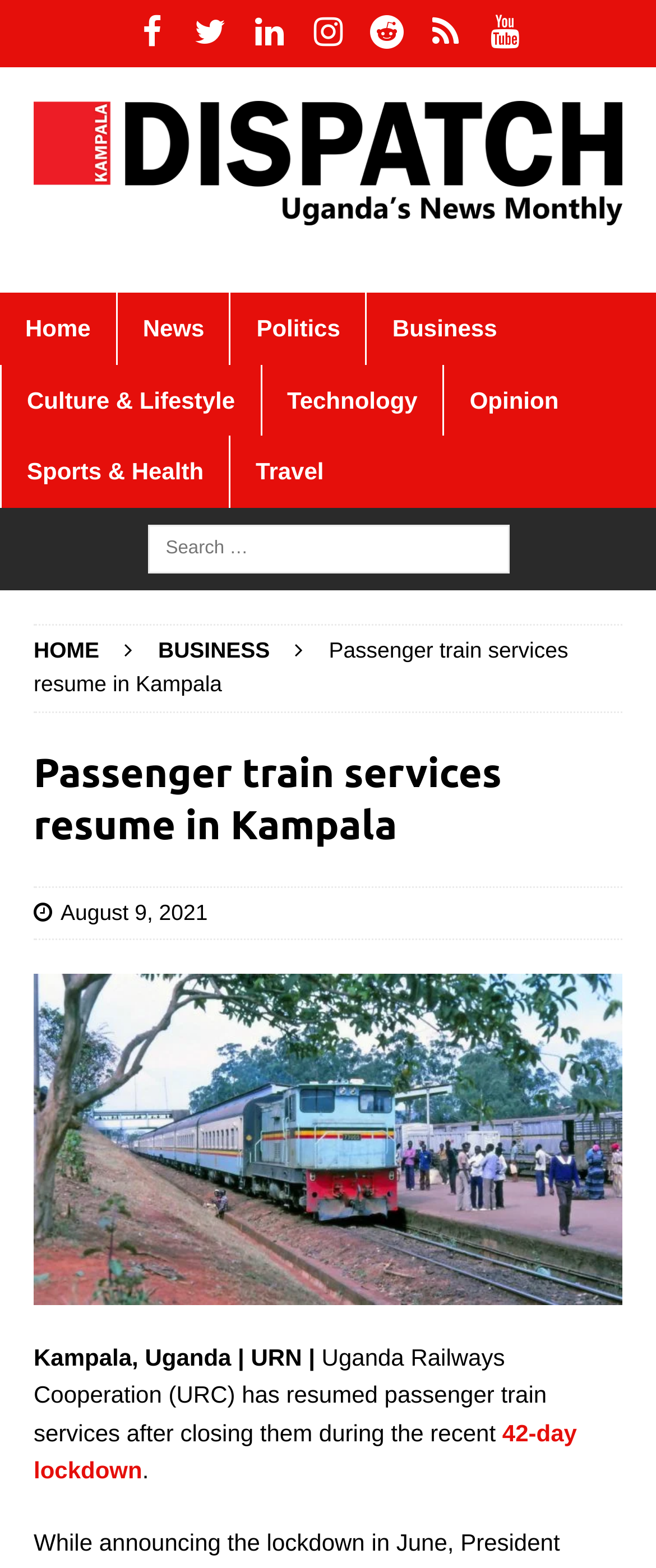Please extract and provide the main headline of the webpage.

Passenger train services resume in Kampala